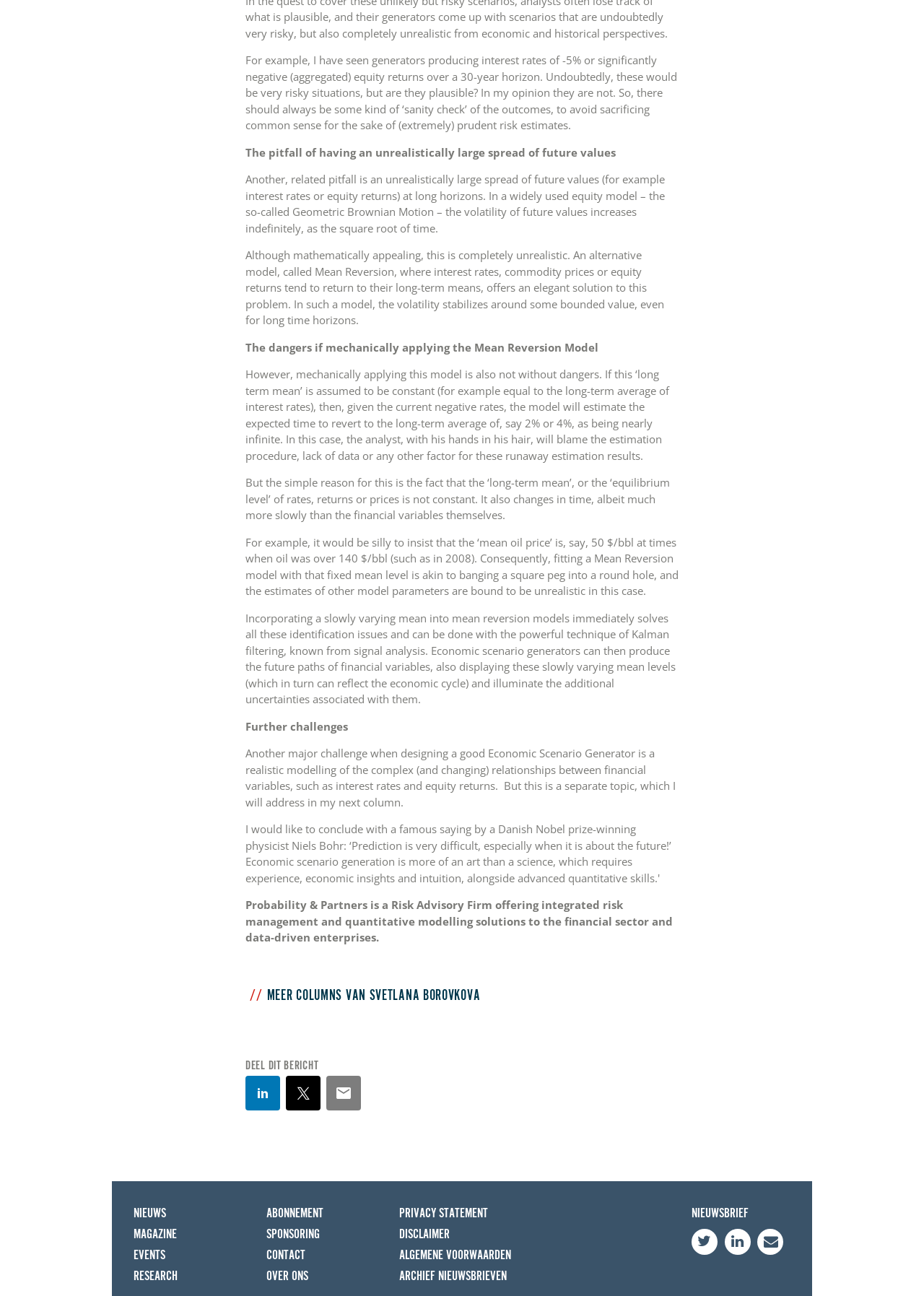Determine the bounding box coordinates of the clickable area required to perform the following instruction: "Contact us". The coordinates should be represented as four float numbers between 0 and 1: [left, top, right, bottom].

[0.288, 0.96, 0.42, 0.977]